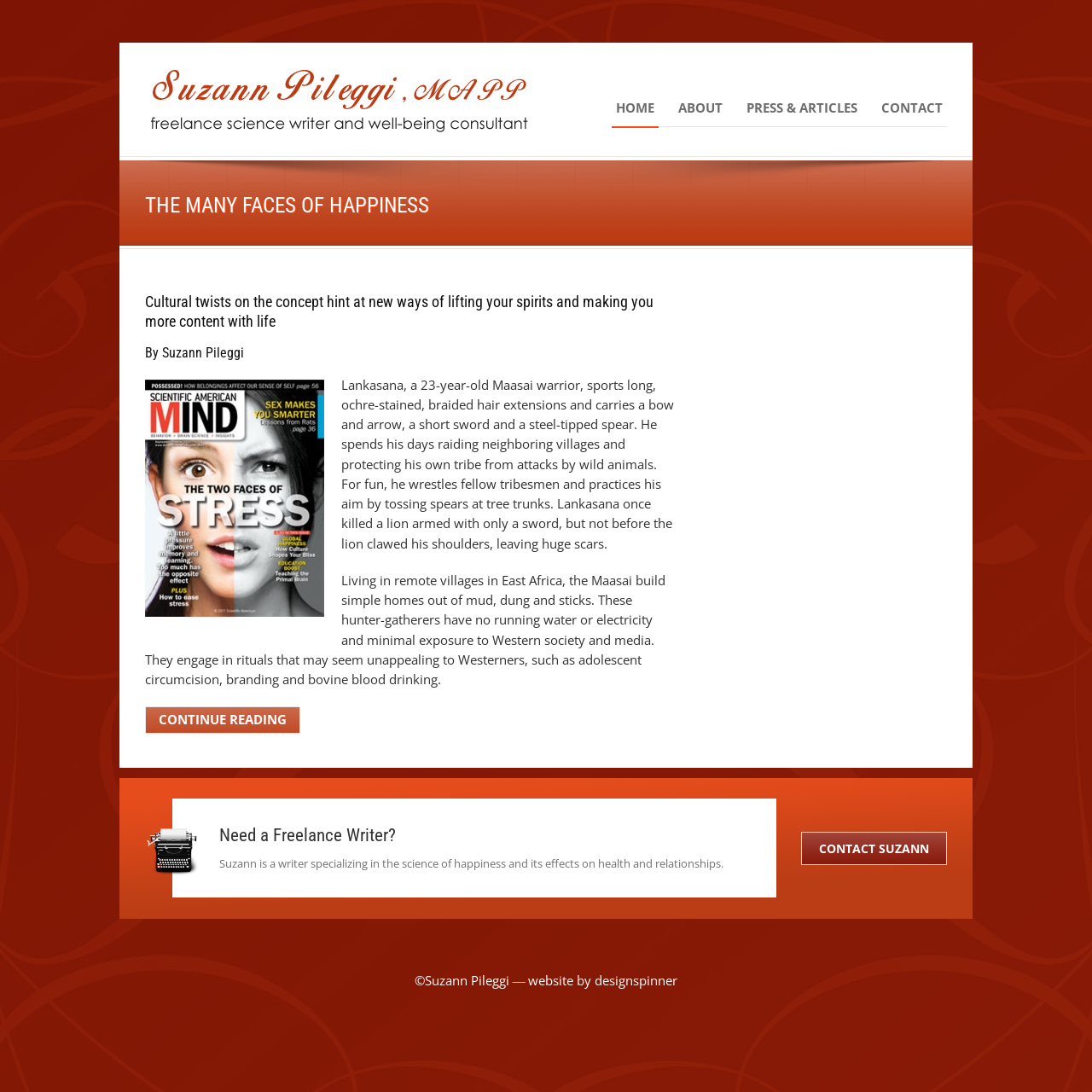Highlight the bounding box coordinates of the element you need to click to perform the following instruction: "Contact via email."

None